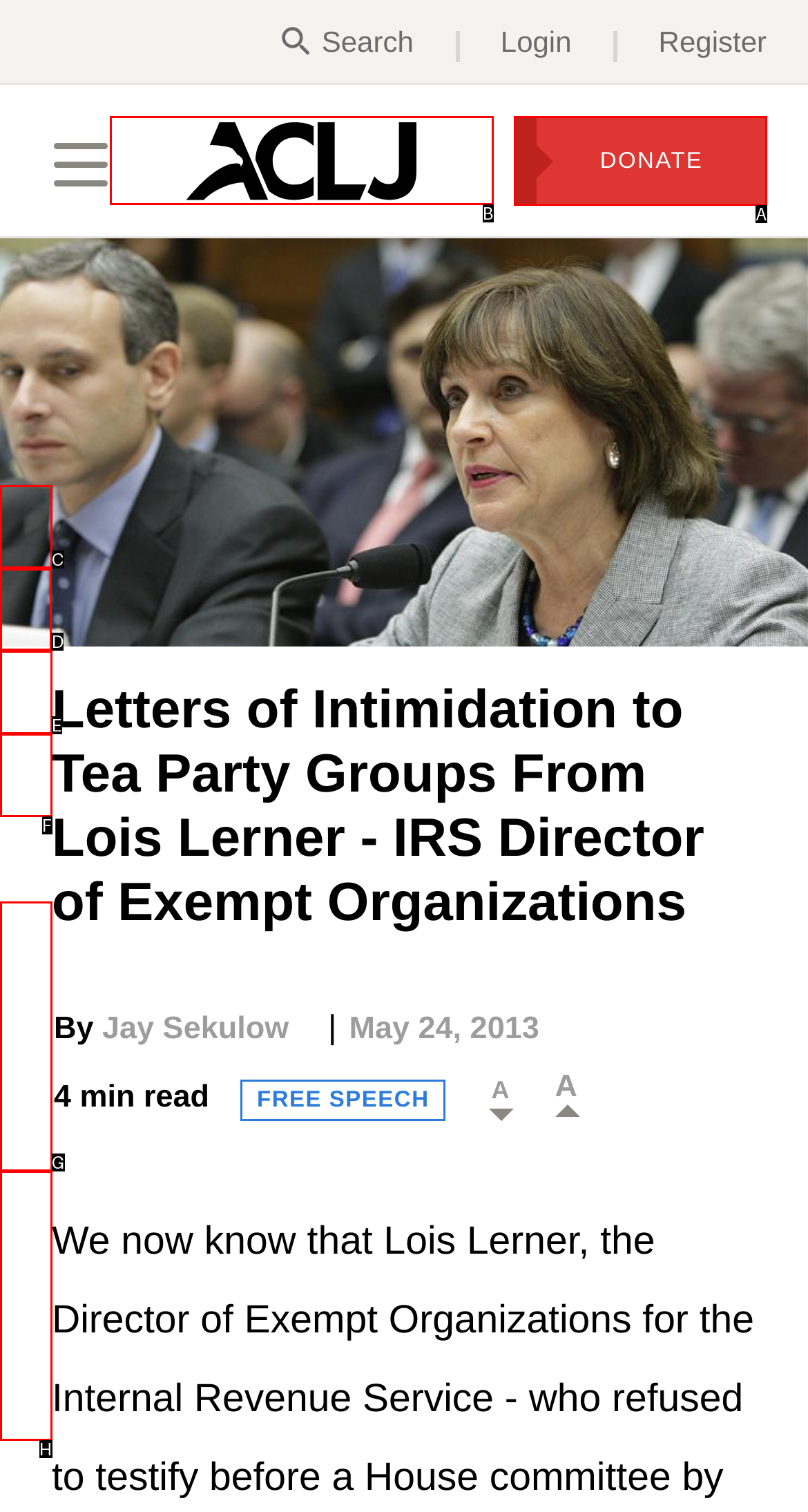Choose the letter of the option you need to click to View videos. Answer with the letter only.

D